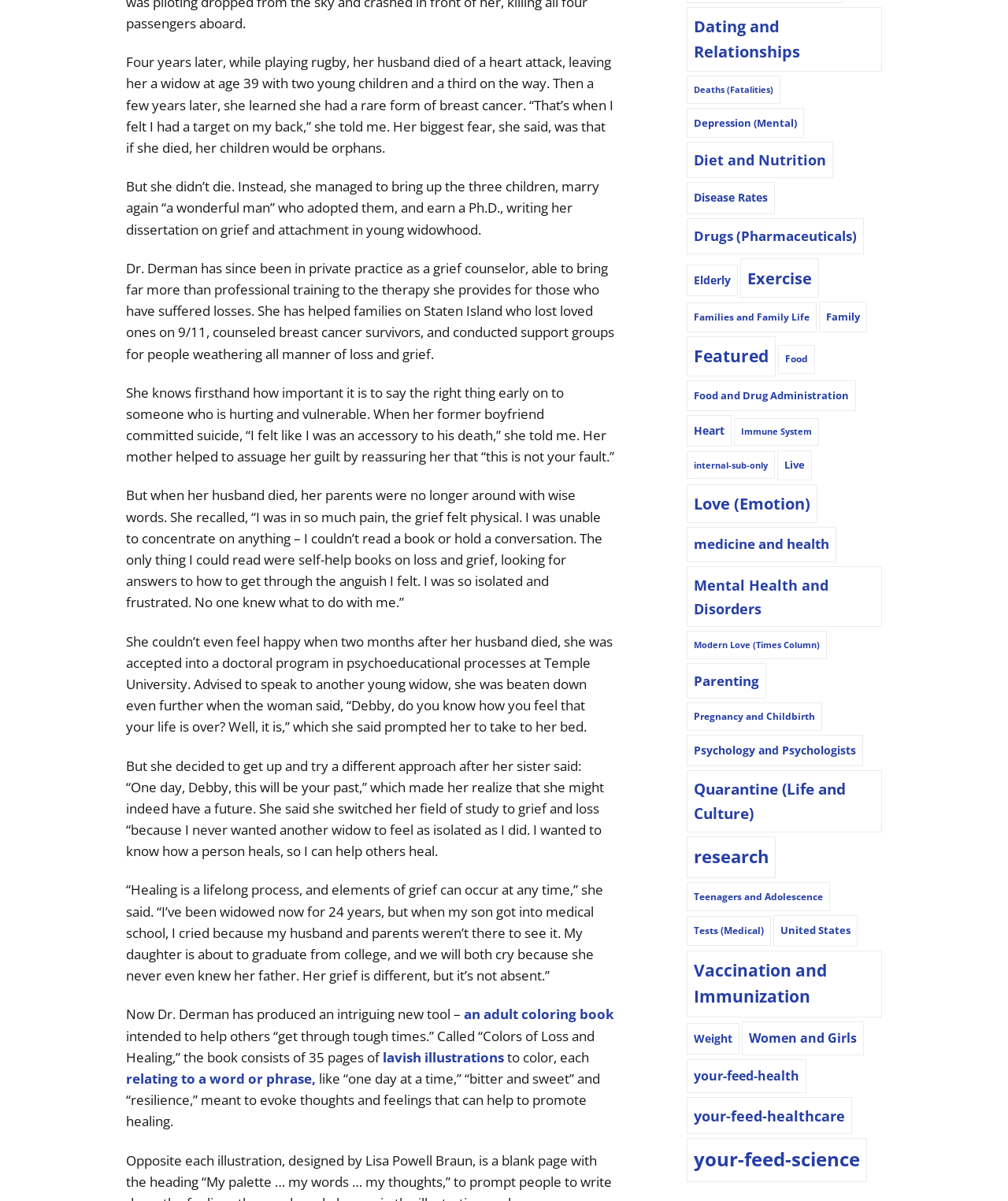How old was Dr. Derman when her husband died?
Look at the screenshot and respond with a single word or phrase.

39